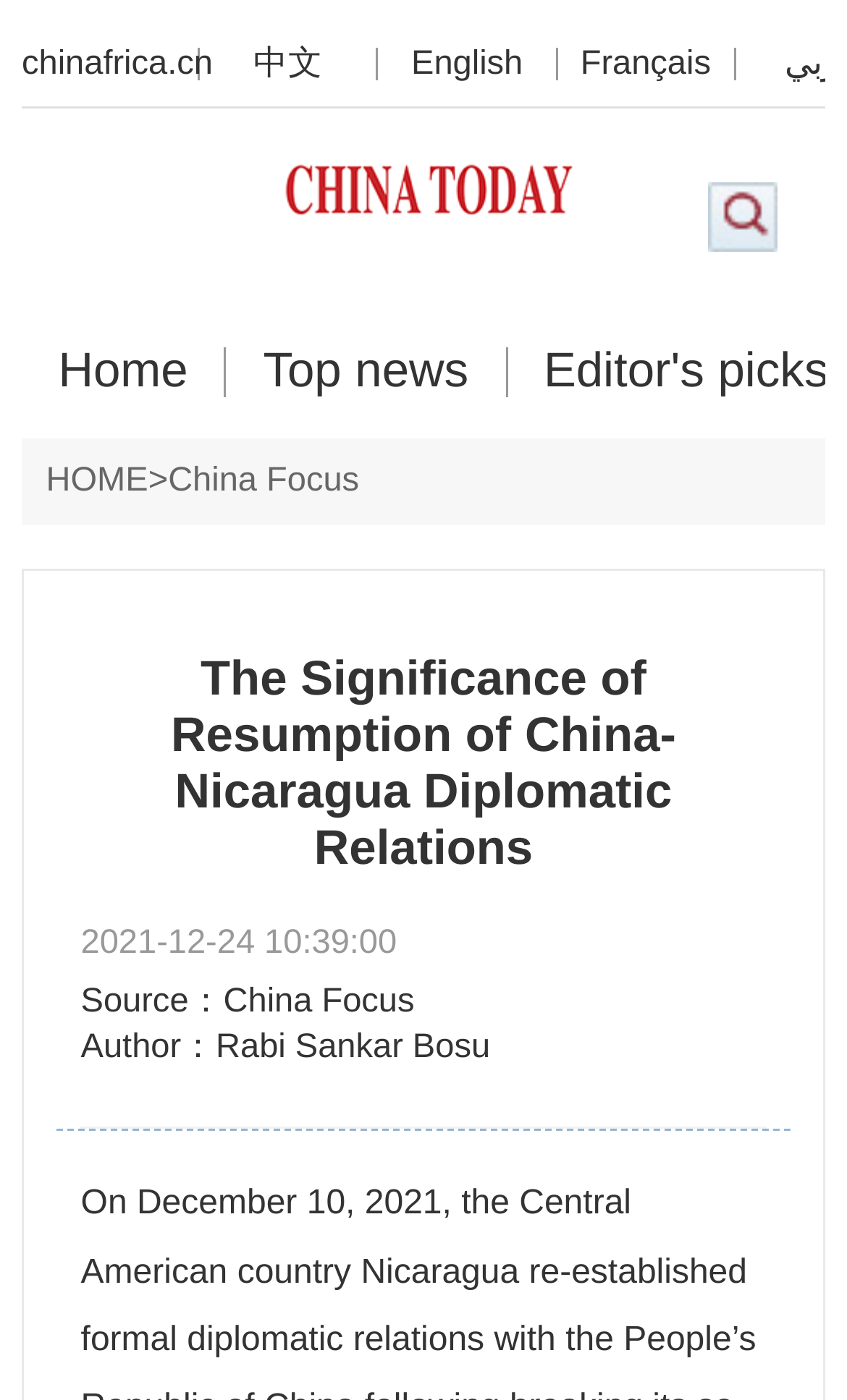Locate the bounding box of the UI element with the following description: "alt="Hwange National Park in Zimbabwe"".

None